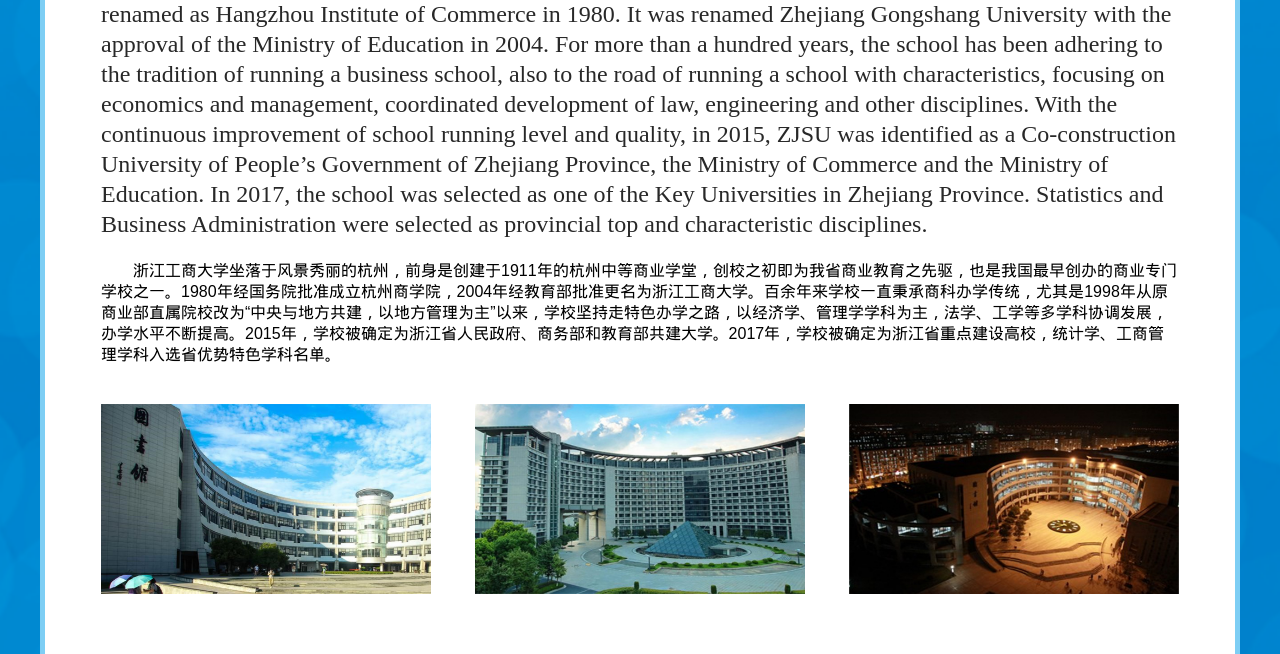Can you find the bounding box coordinates for the UI element given this description: "浙江工商大学Zhejiang Gongshang University"? Provide the coordinates as four float numbers between 0 and 1: [left, top, right, bottom].

[0.079, 0.618, 0.337, 0.908]